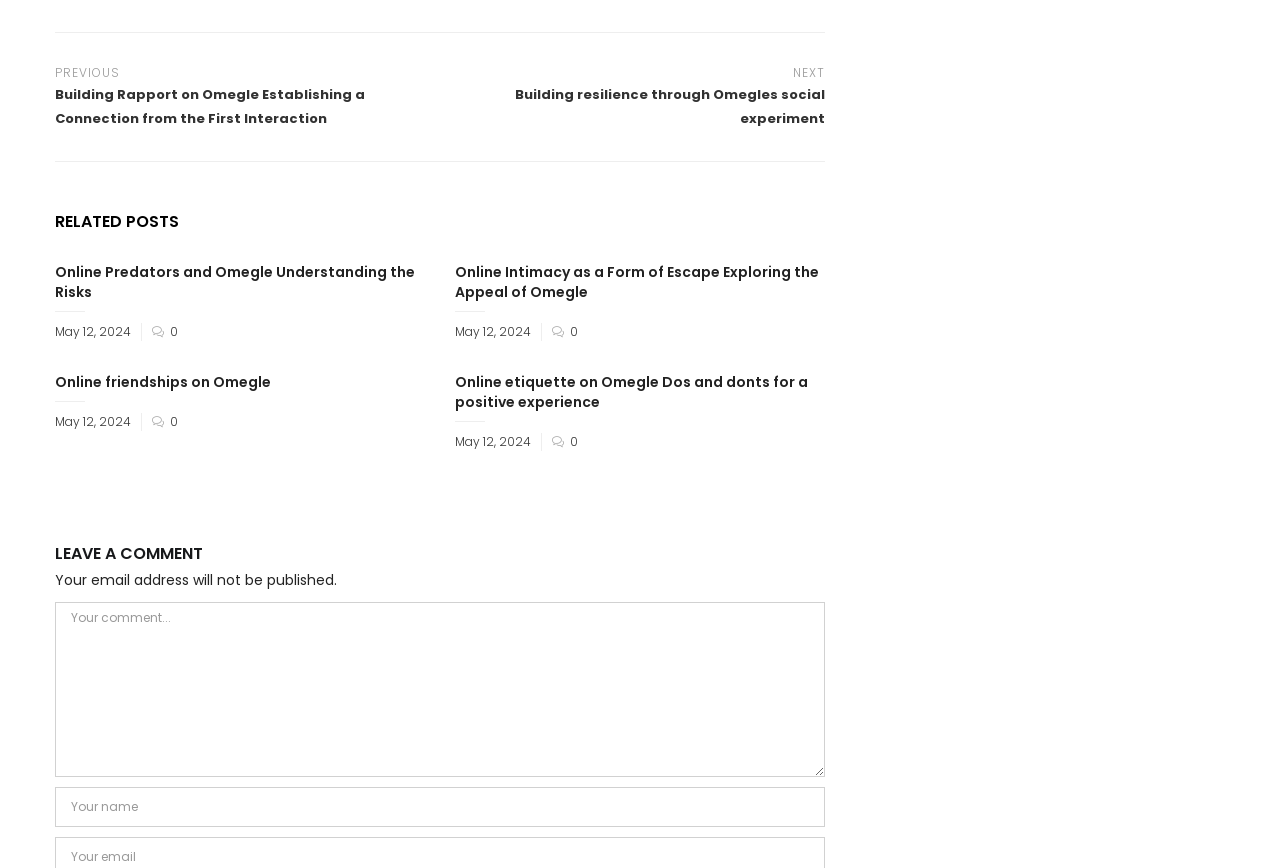How many comments are there on this post?
Answer the question with detailed information derived from the image.

I looked at the comment section and saw that there are no comments, indicated by the '0' link.